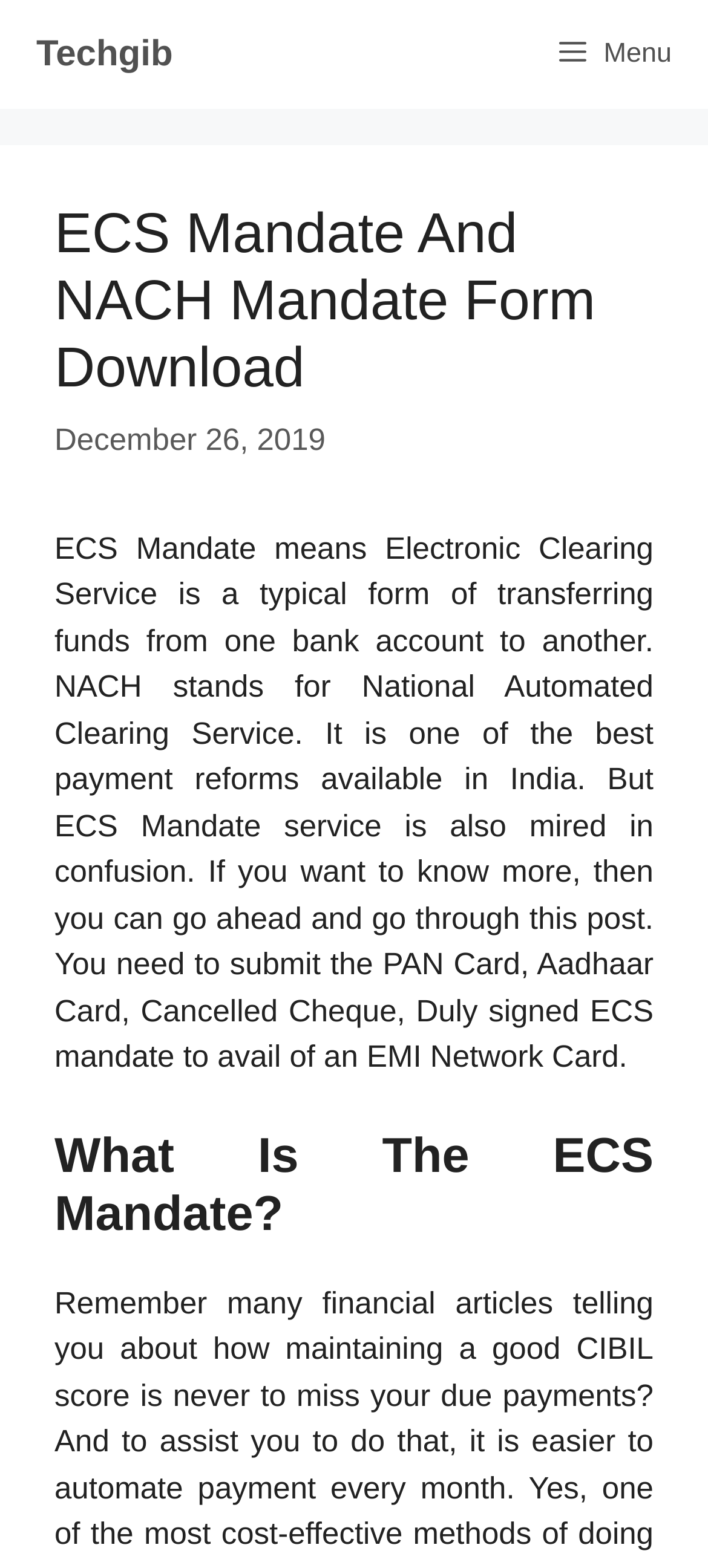What is NACH?
Answer the question with a single word or phrase by looking at the picture.

National Automated Clearing Service